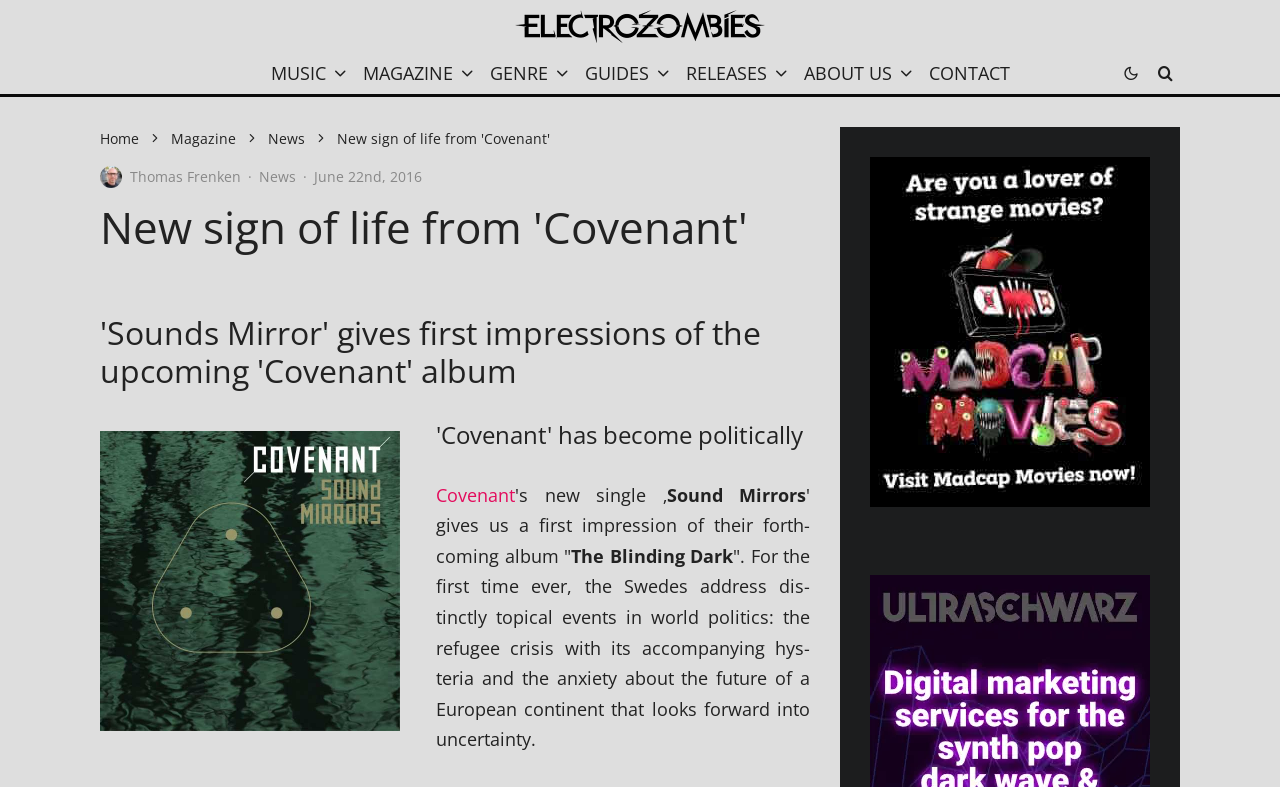When was the article published?
Using the image, provide a concise answer in one word or a short phrase.

June 22nd, 2016